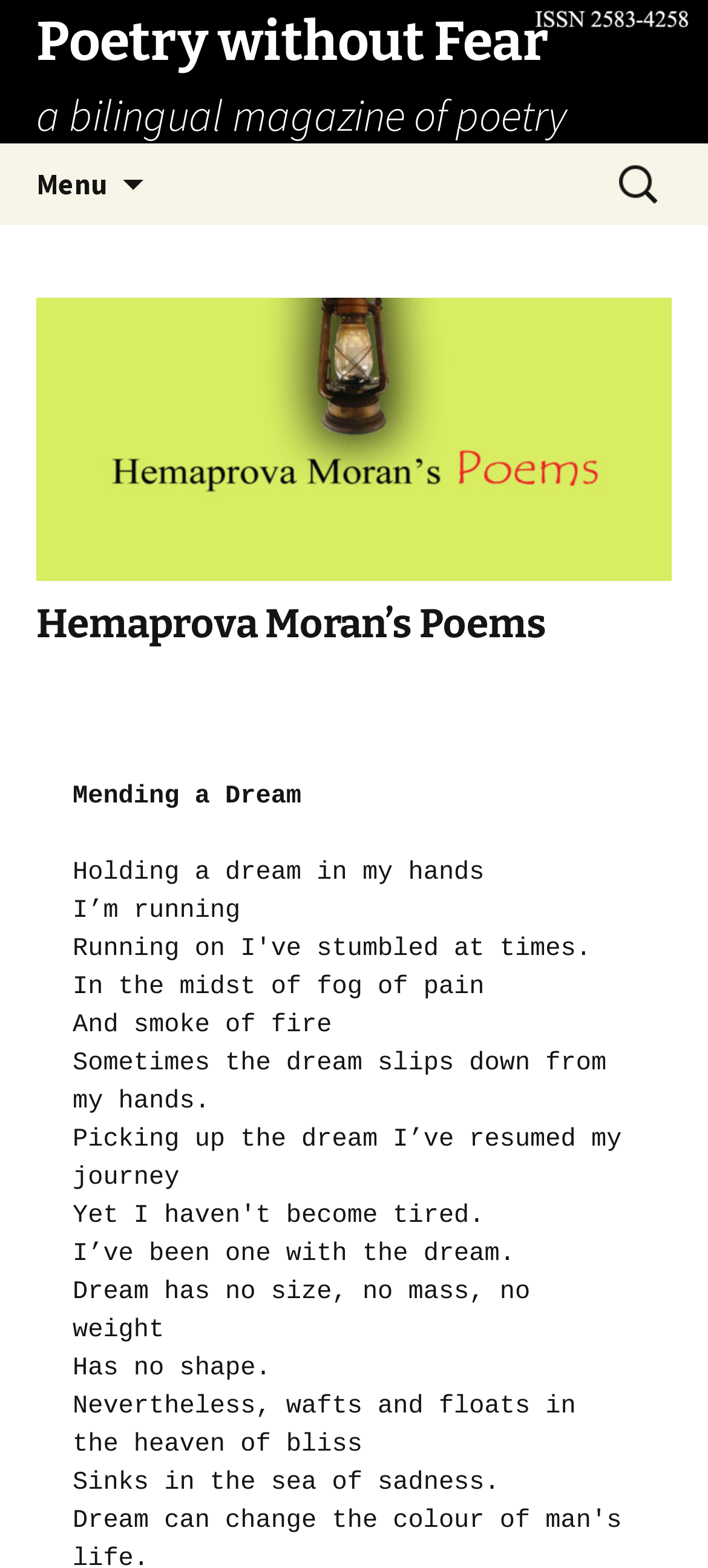With reference to the screenshot, provide a detailed response to the question below:
What is the name of the bilingual magazine?

I found the answer by looking at the link element with the text 'Poetry without Fear a bilingual magazine of poetry' and extracting the magazine name from it.